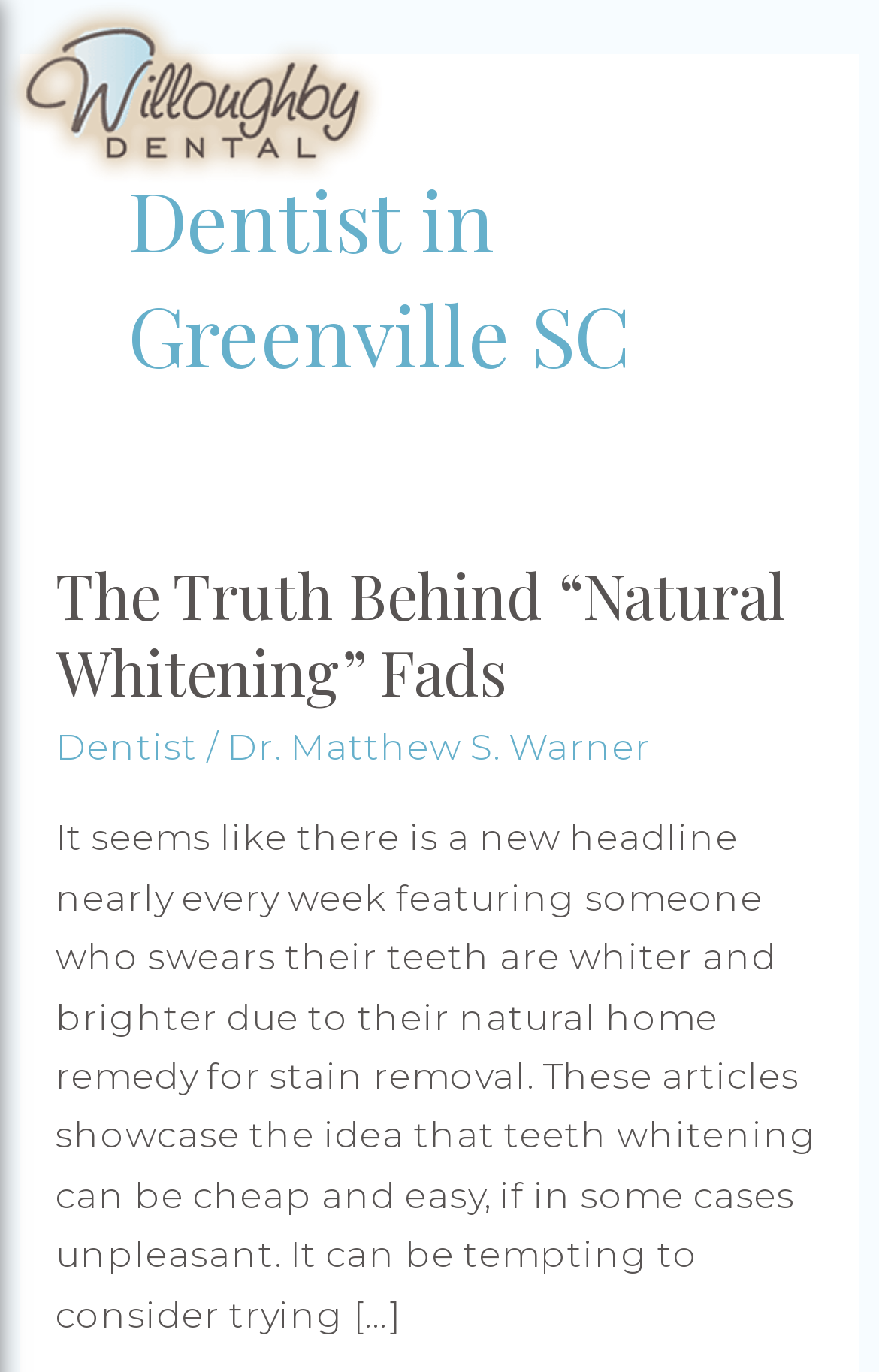What is the purpose of the website?
From the screenshot, provide a brief answer in one word or phrase.

To provide dental services